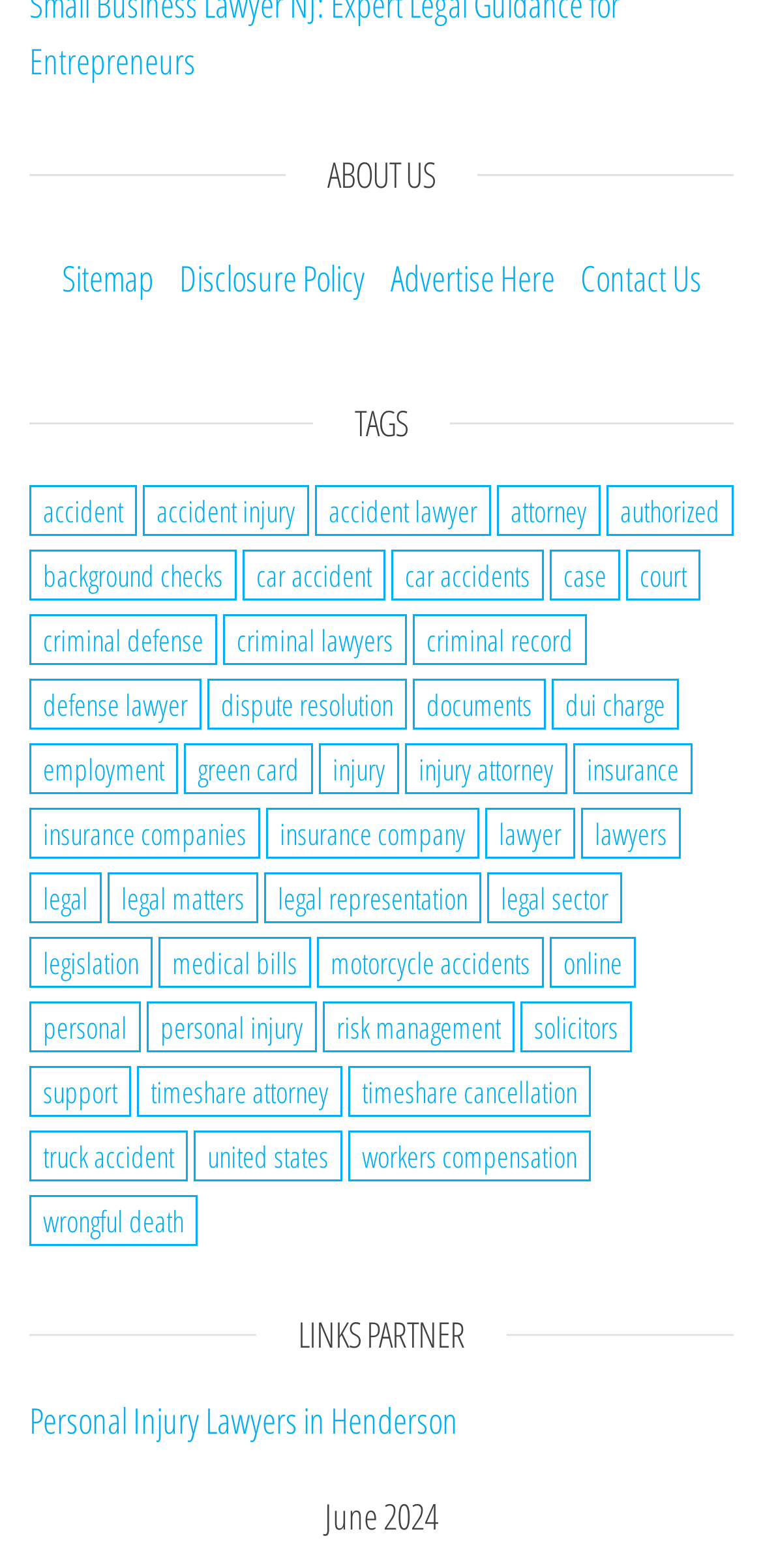Provide your answer in one word or a succinct phrase for the question: 
How many links are there under the 'TAGS' heading?

43